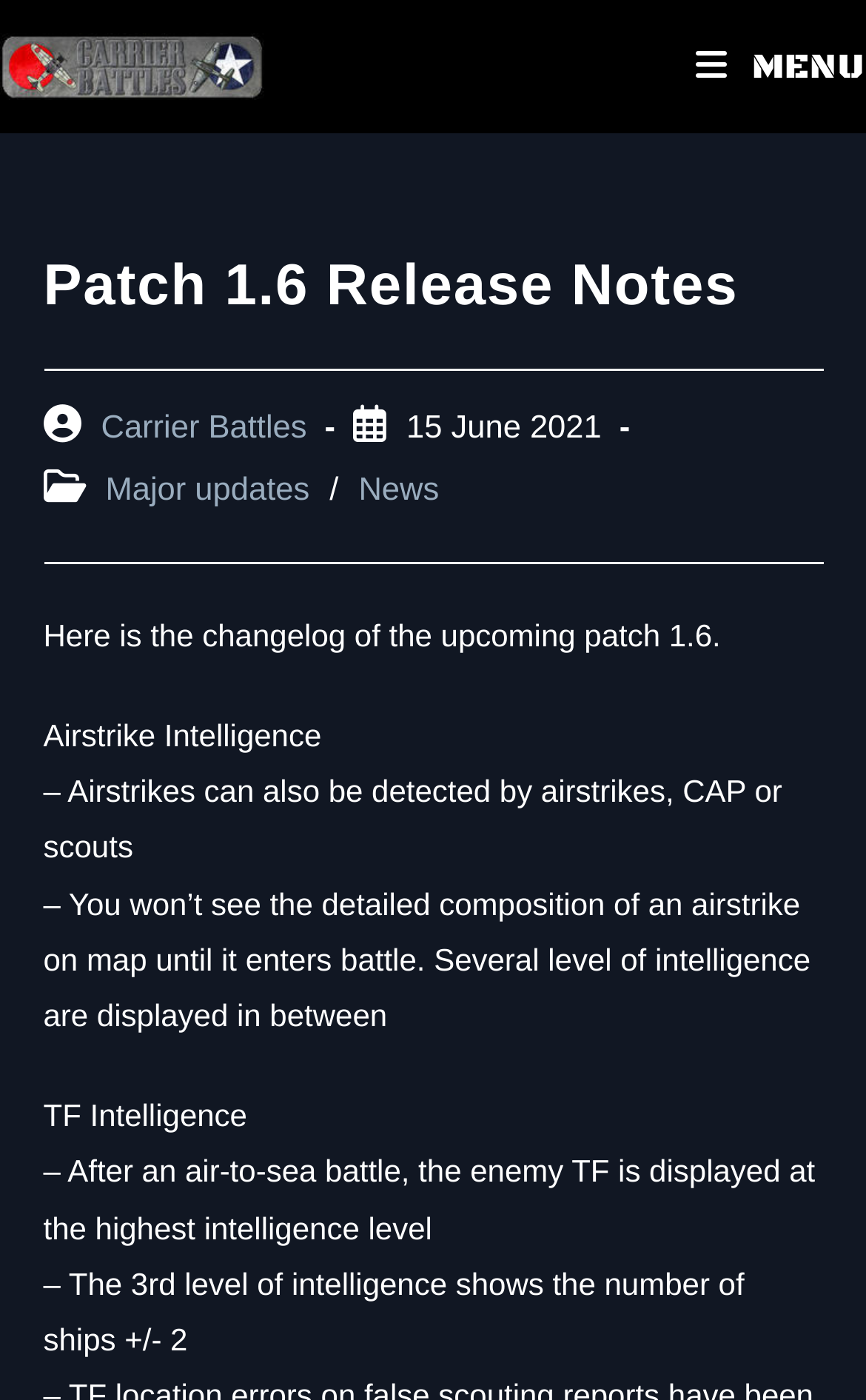Articulate a complete and detailed caption of the webpage elements.

The webpage is about the patch 1.6 release notes for the game "Carrier Battles For Desktop". At the top left, there is a logo image of "Carrier Battles For Desktop" with a link to the game's main page. On the top right, there is a "Mobile Menu" link.

Below the logo, there is a header section with a heading "Patch 1.6 Release Notes" in a prominent font size. Underneath the header, there is a link to "Carrier Battles" and a text "15 June 2021" indicating the release date of the patch.

The main content of the webpage is divided into sections, each describing a specific update in the patch. The first section is about "Airstrike Intelligence", which has three bullet points explaining the changes. The text is arranged in a vertical column, with each bullet point indented below the previous one.

The next section is about "TF Intelligence", which also has two bullet points describing the updates. This section is positioned below the "Airstrike Intelligence" section, with a slight gap in between.

Throughout the webpage, the text is arranged in a clean and organized manner, with clear headings and concise descriptions of the updates.